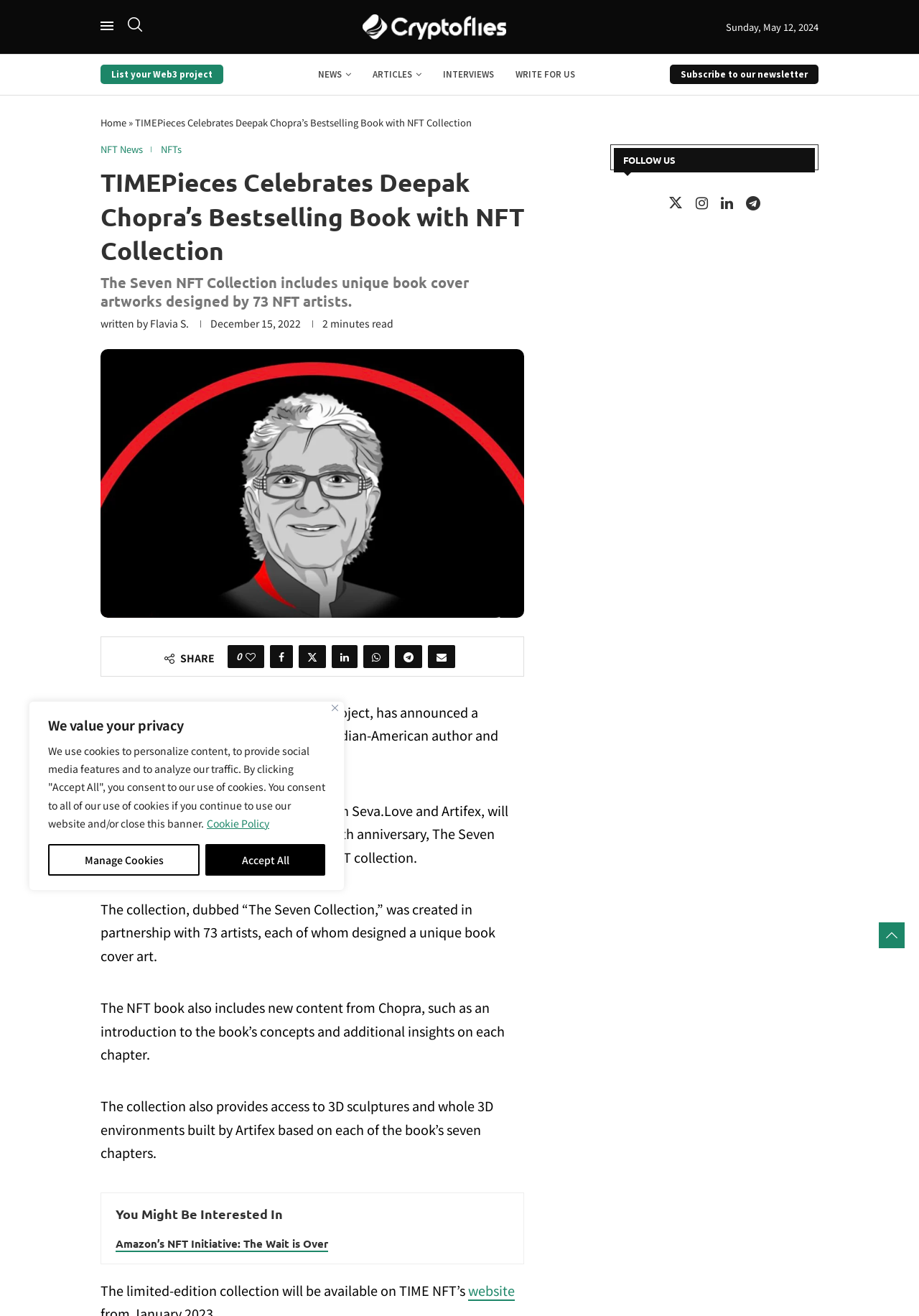Can you pinpoint the bounding box coordinates for the clickable element required for this instruction: "Visit All Out Nashville"? The coordinates should be four float numbers between 0 and 1, i.e., [left, top, right, bottom].

None